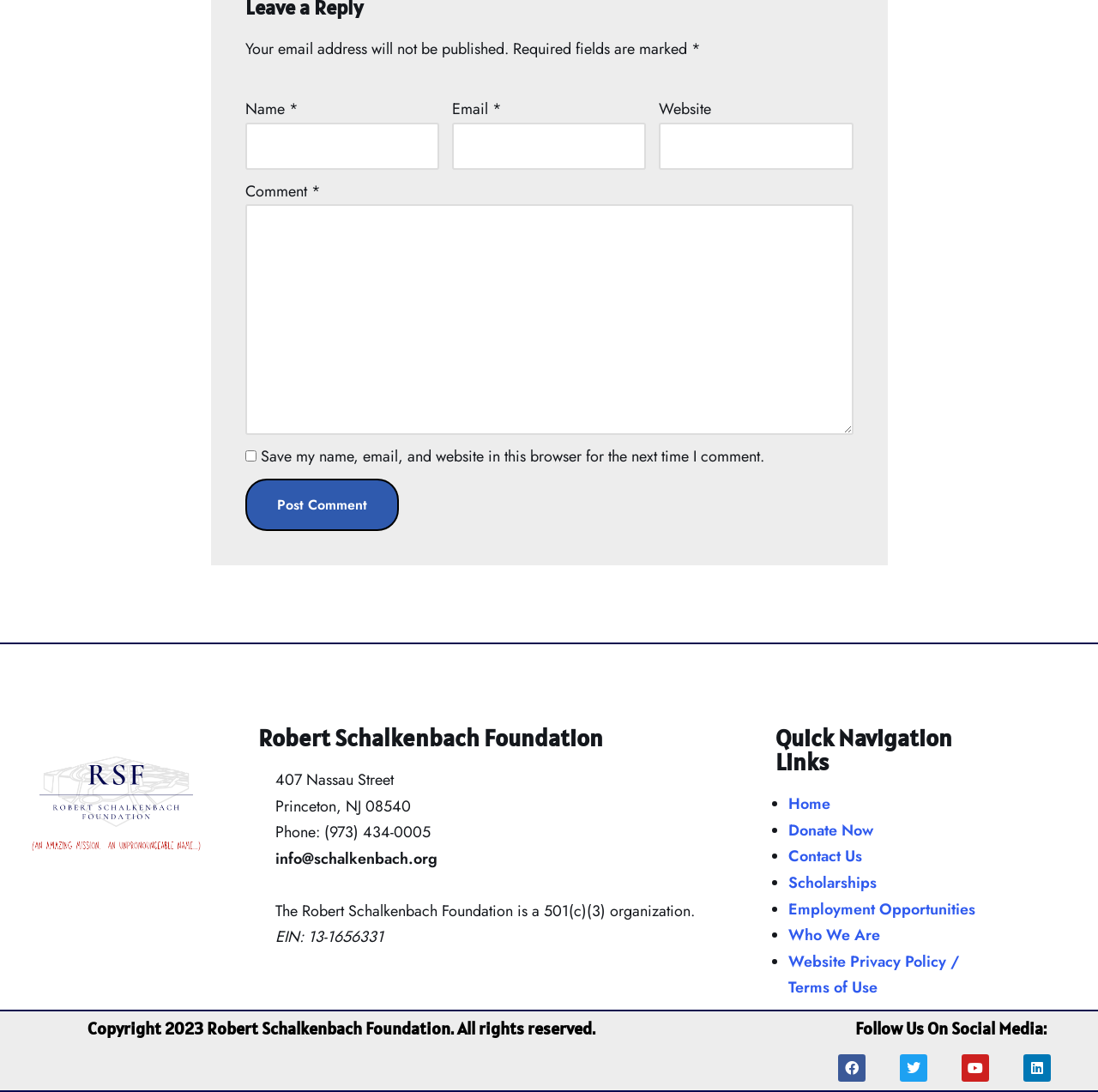What is the link to the 'Donate Now' page?
Respond with a short answer, either a single word or a phrase, based on the image.

Present